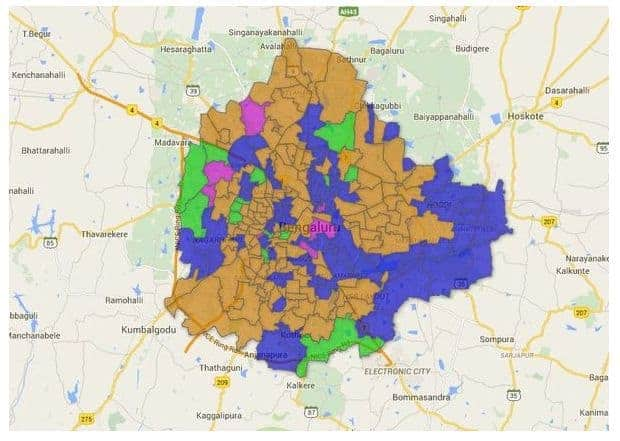Reply to the question below using a single word or brief phrase:
What is the purpose of this map?

To understand electoral map